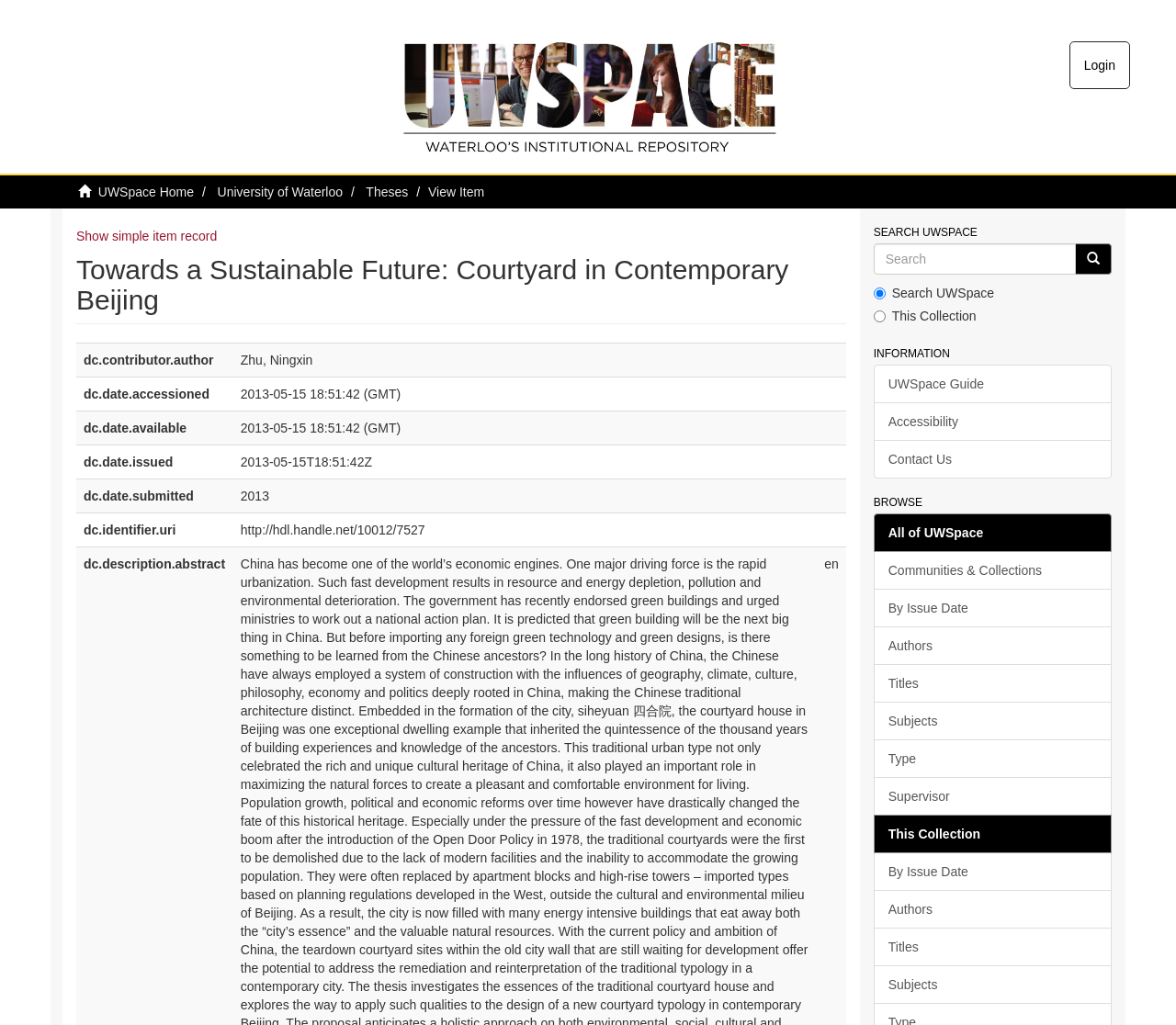Can you look at the image and give a comprehensive answer to the question:
What is the last link in the 'BROWSE' section?

The answer can be found by looking at the links in the 'BROWSE' section and finding the last one, which is 'Supervisor'.